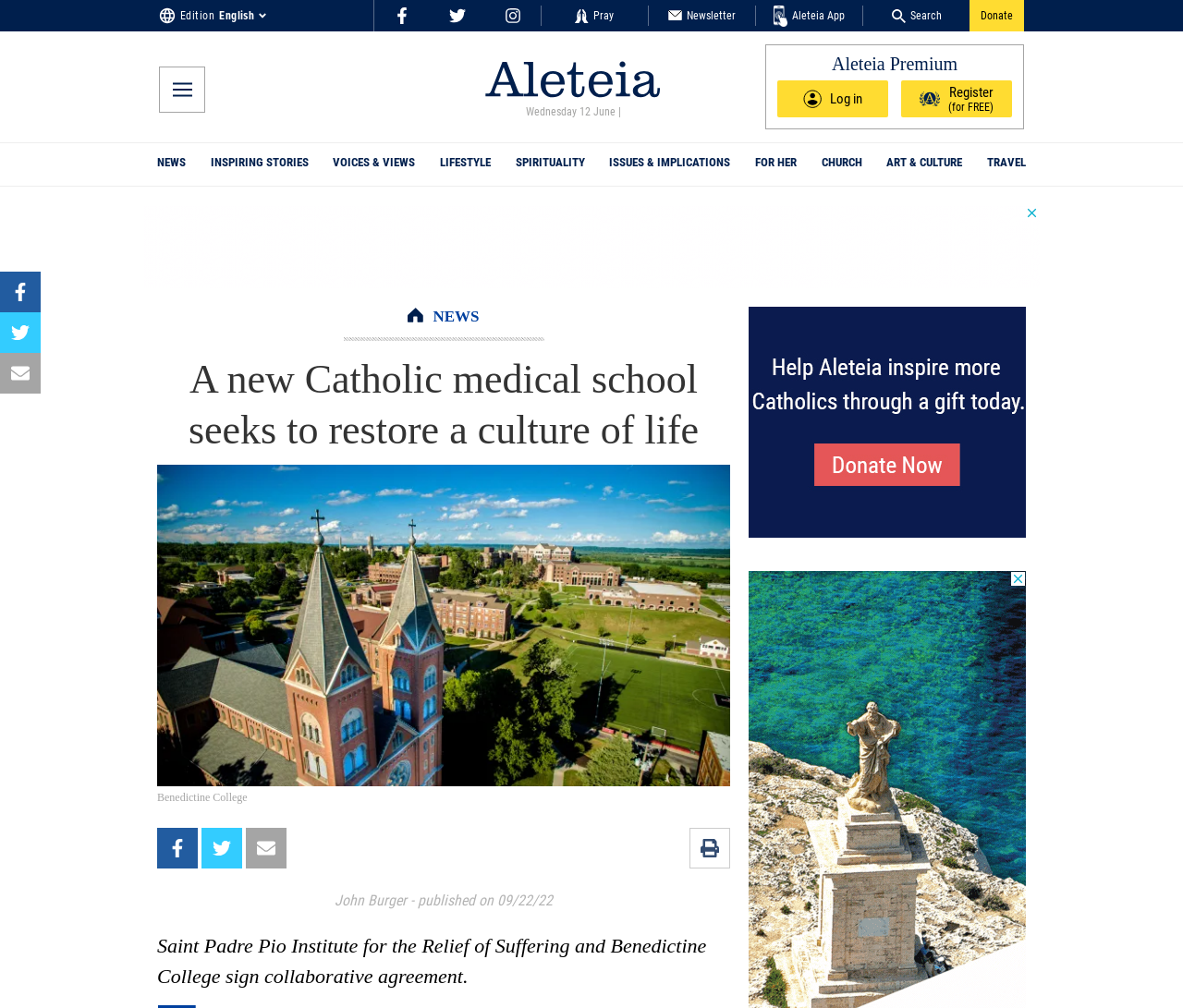Identify the bounding box coordinates for the element you need to click to achieve the following task: "Read the news article". Provide the bounding box coordinates as four float numbers between 0 and 1, in the form [left, top, right, bottom].

[0.133, 0.351, 0.617, 0.451]